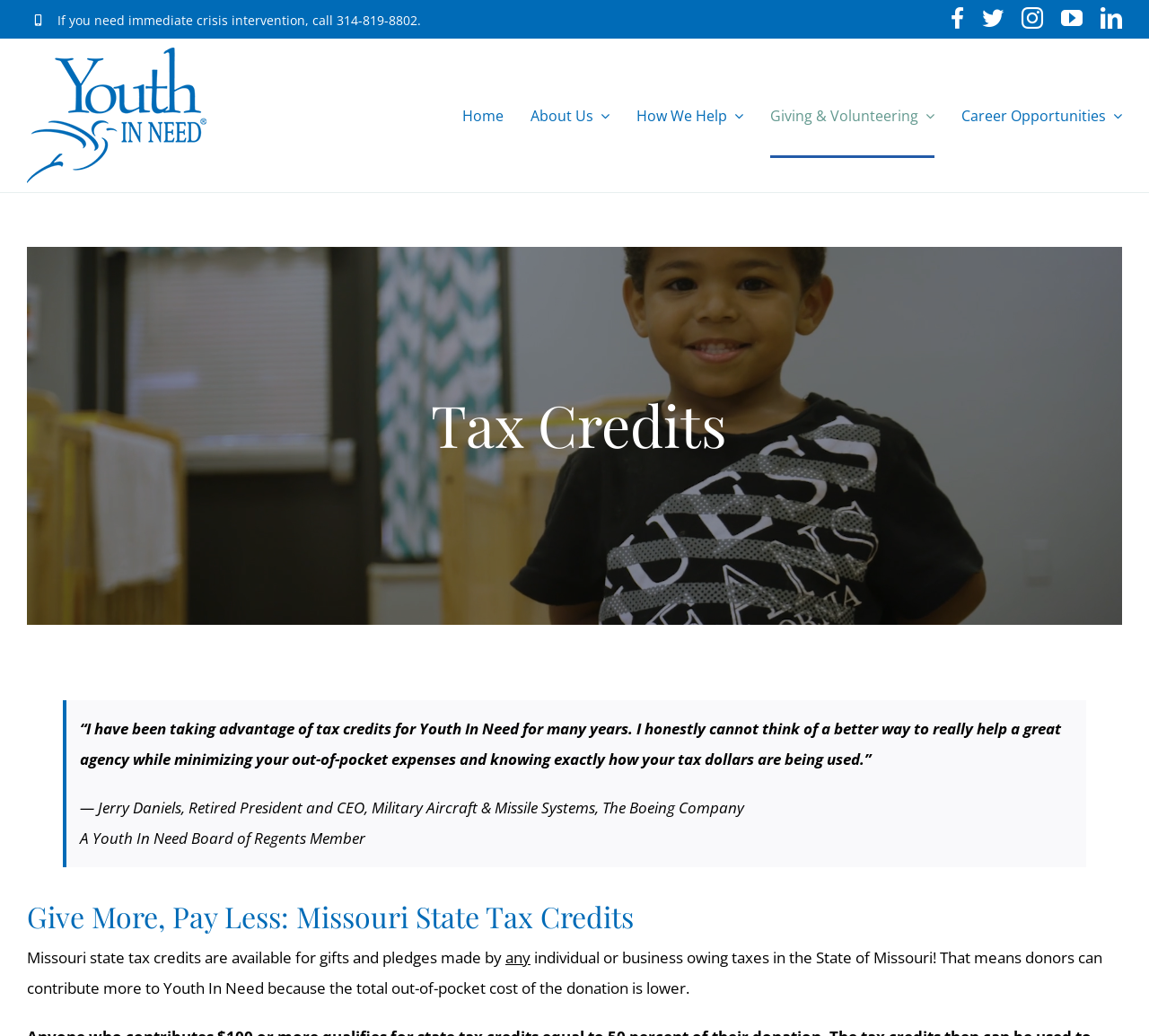Please identify the bounding box coordinates of the clickable element to fulfill the following instruction: "Click on the 'HOME' link". The coordinates should be four float numbers between 0 and 1, i.e., [left, top, right, bottom].

None